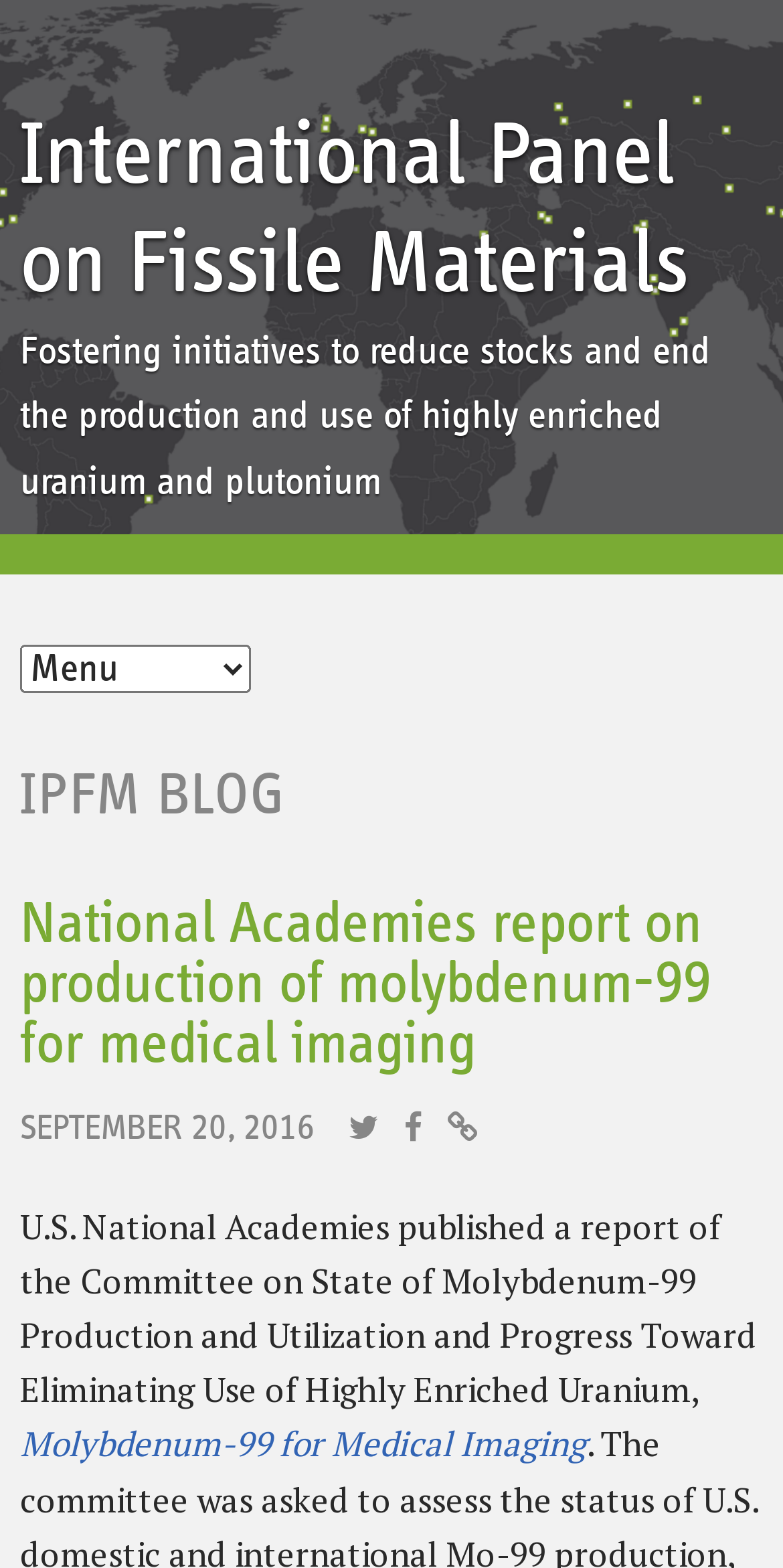Describe all significant elements and features of the webpage.

The webpage is about a report published by the U.S. National Academies on the production of molybdenum-99 for medical imaging. At the top of the page, there is a heading that reads "International Panel on Fissile Materials" with a link to the organization's website. Below this heading, there is a brief description of the organization's mission.

To the right of the organization's description, there is a combobox that allows users to select an option. Below the combobox, there is a heading that reads "IPFM BLOG" with a link to the blog's homepage. Underneath the blog heading, there is another heading that reads "National Academies report on production of molybdenum-99 for medical imaging", which is the title of the report.

The main content of the webpage is a summary of the report, which is divided into two paragraphs. The first paragraph describes the report's publication by the U.S. National Academies, and the second paragraph provides more details about the report's content.

At the bottom of the page, there is a footer section that contains a timestamp indicating that the post was published on September 20, 2016. To the right of the timestamp, there are three social media links: Twitter, Facebook, and a link to share the entry.